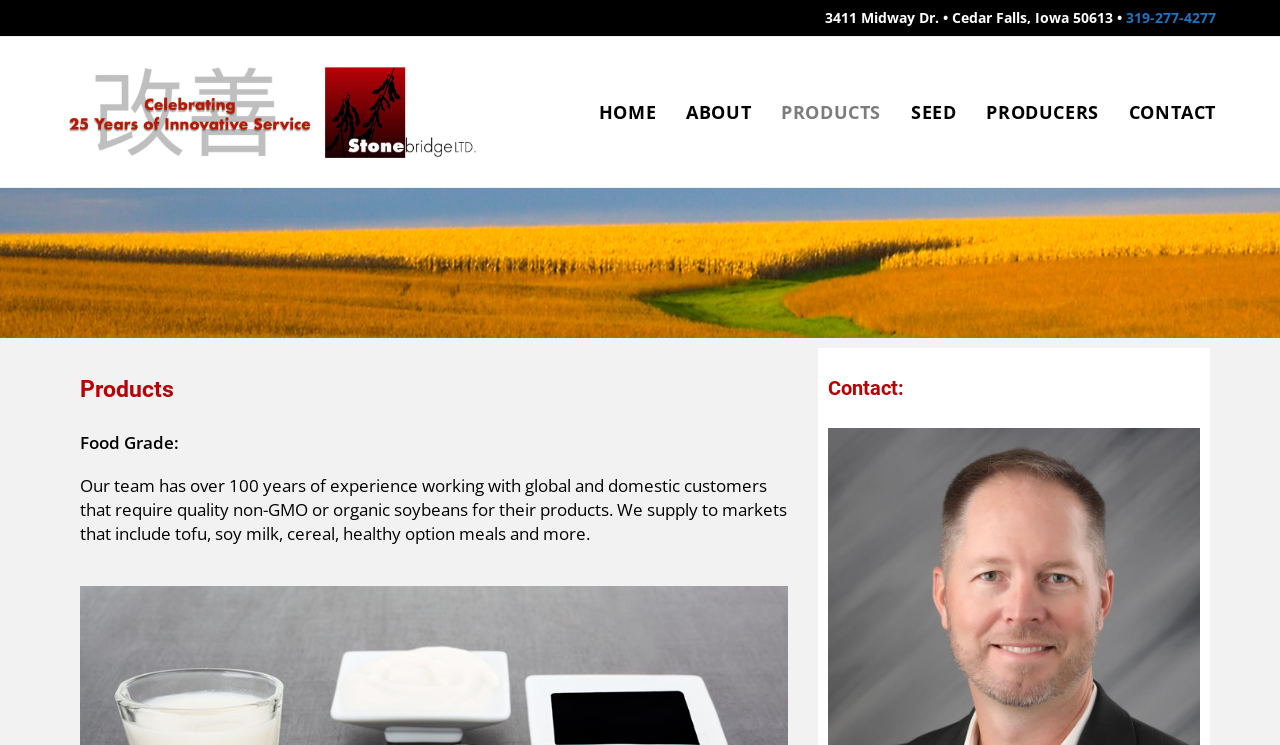Using the webpage screenshot, locate the HTML element that fits the following description and provide its bounding box: "alt="Stonebridge Ltd."".

[0.05, 0.133, 0.373, 0.162]